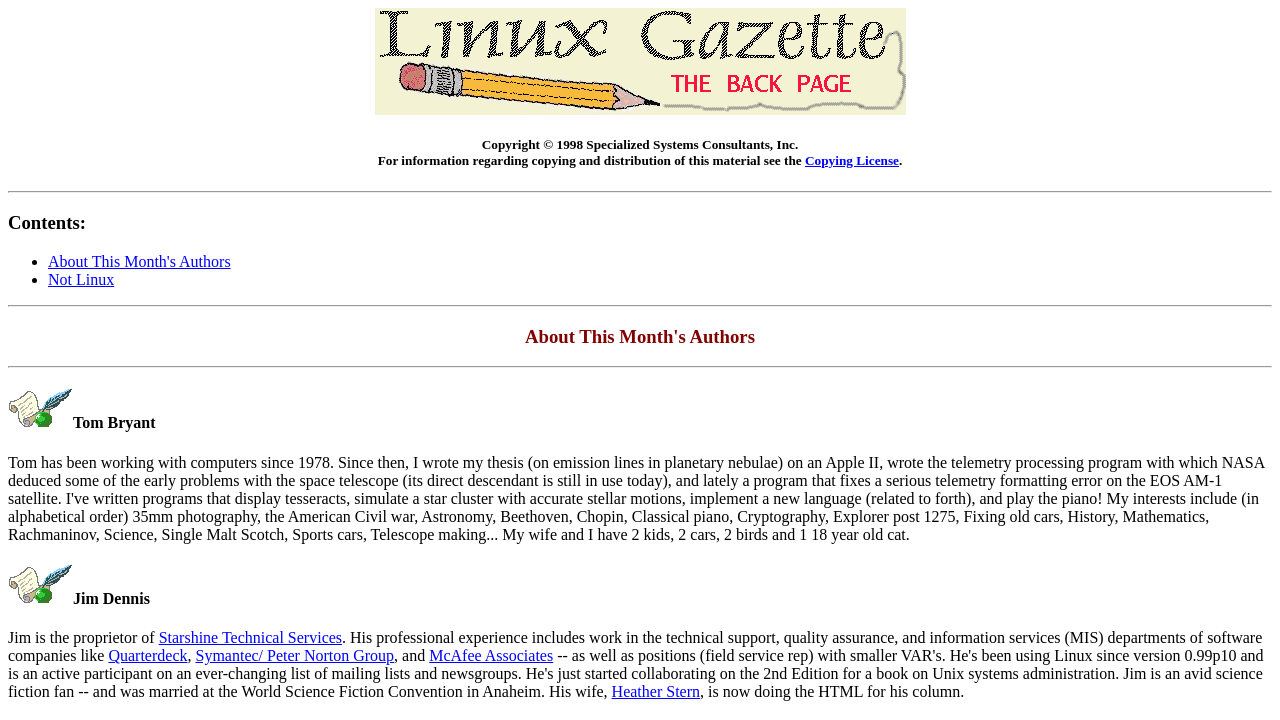What is the name of the author who wrote about 'Not Linux'?
Answer with a single word or short phrase according to what you see in the image.

Not provided